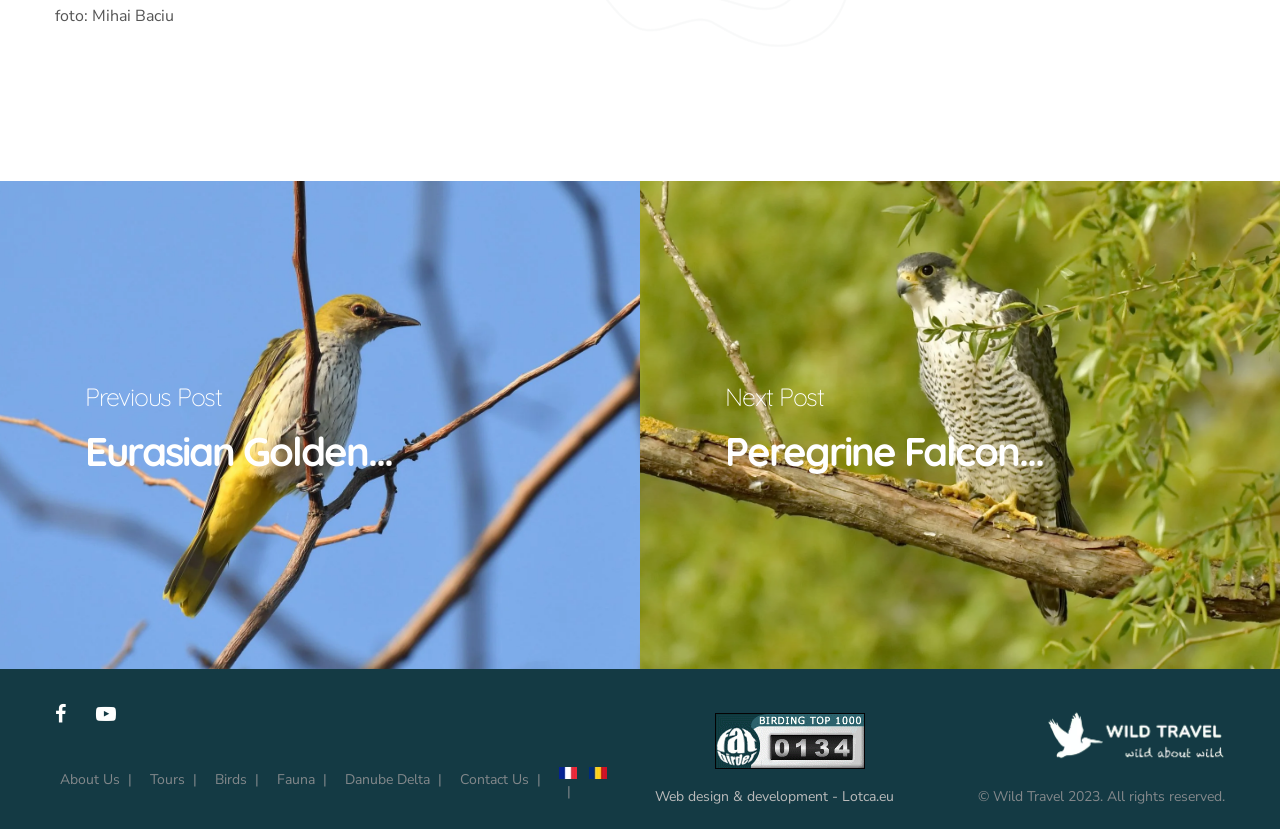What is the name of the website?
Based on the image, give a concise answer in the form of a single word or short phrase.

Wild Travel